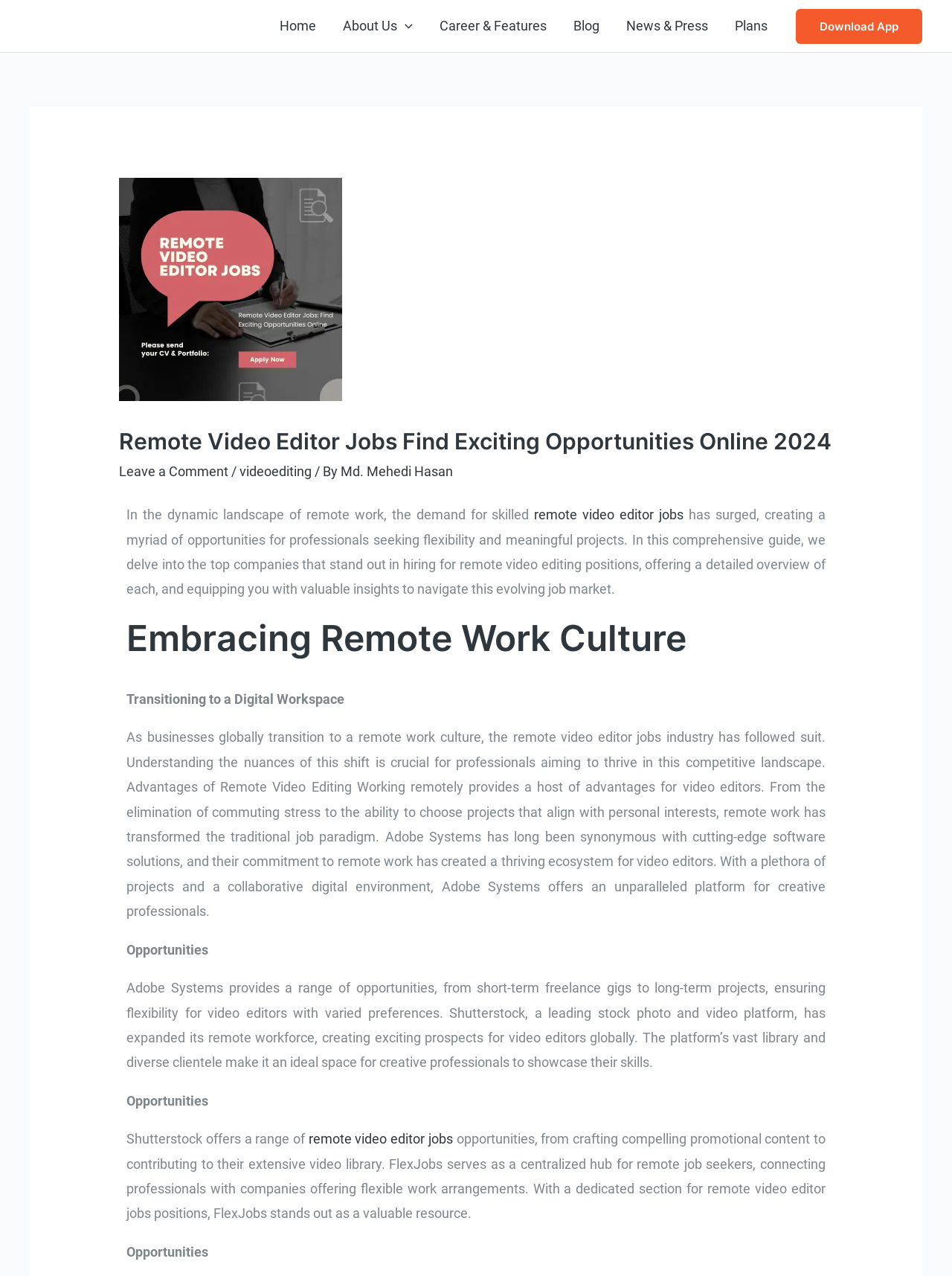Provide the bounding box coordinates of the area you need to click to execute the following instruction: "Click on the 'videoediting' link".

[0.252, 0.363, 0.327, 0.376]